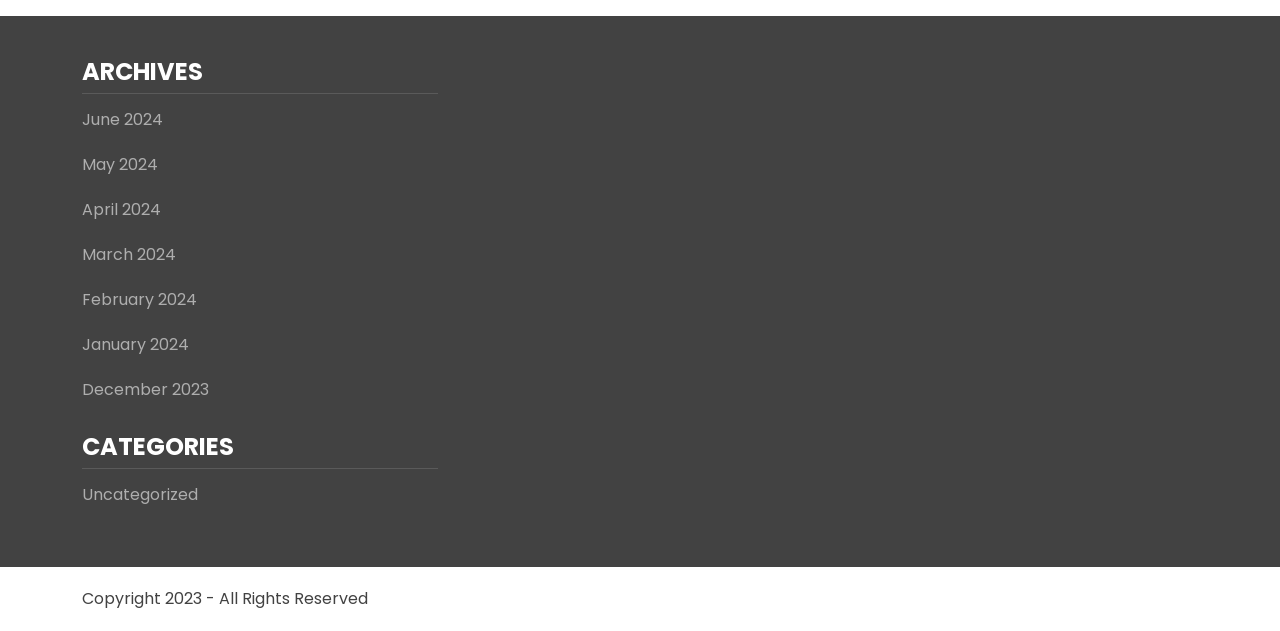Determine the bounding box coordinates of the area to click in order to meet this instruction: "go to December 2023 archives".

[0.064, 0.599, 0.163, 0.635]